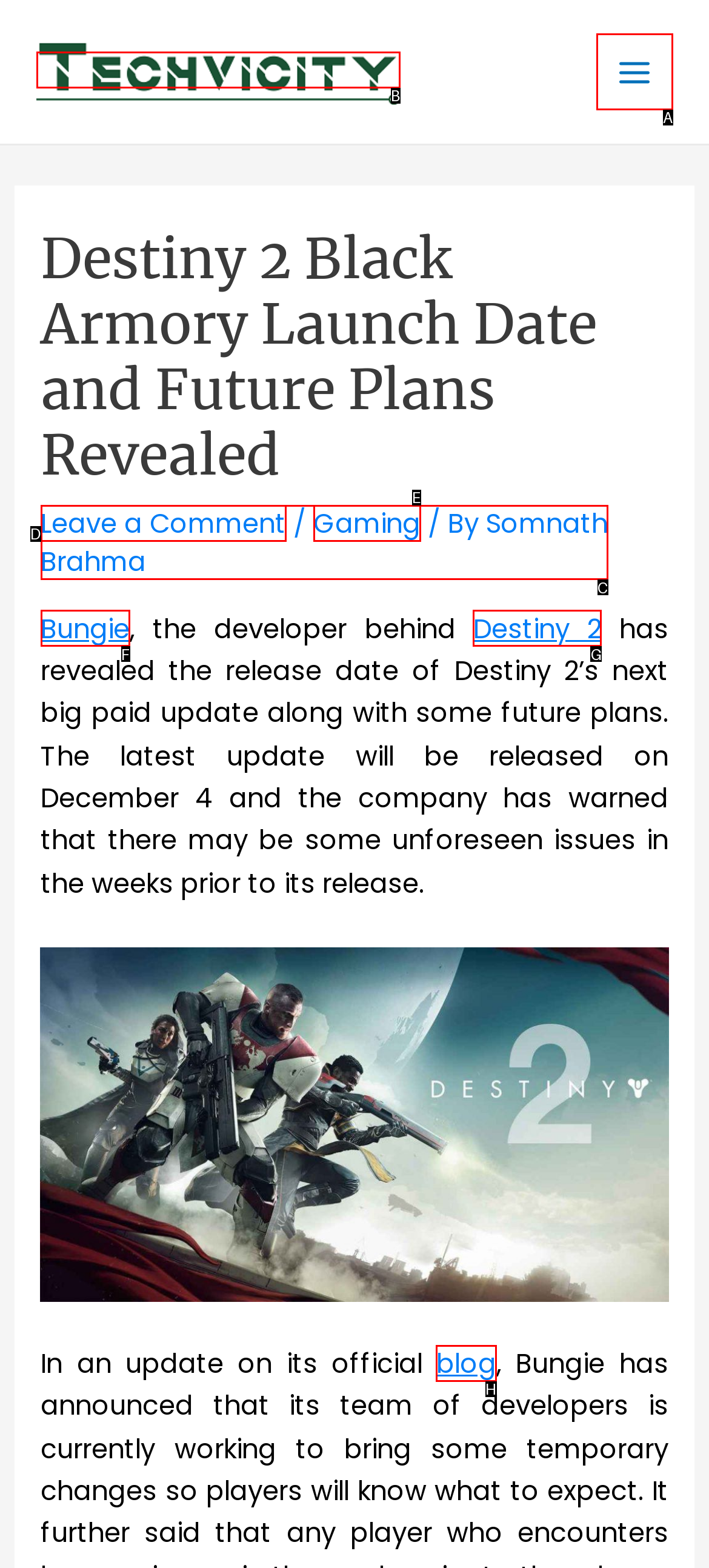Identify the HTML element to select in order to accomplish the following task: Visit the blog
Reply with the letter of the chosen option from the given choices directly.

H